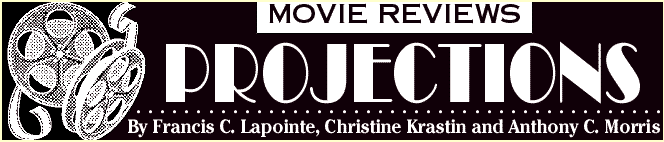What is emphasized in bold letters?
Using the visual information, reply with a single word or short phrase.

MOVIE REVIEWS